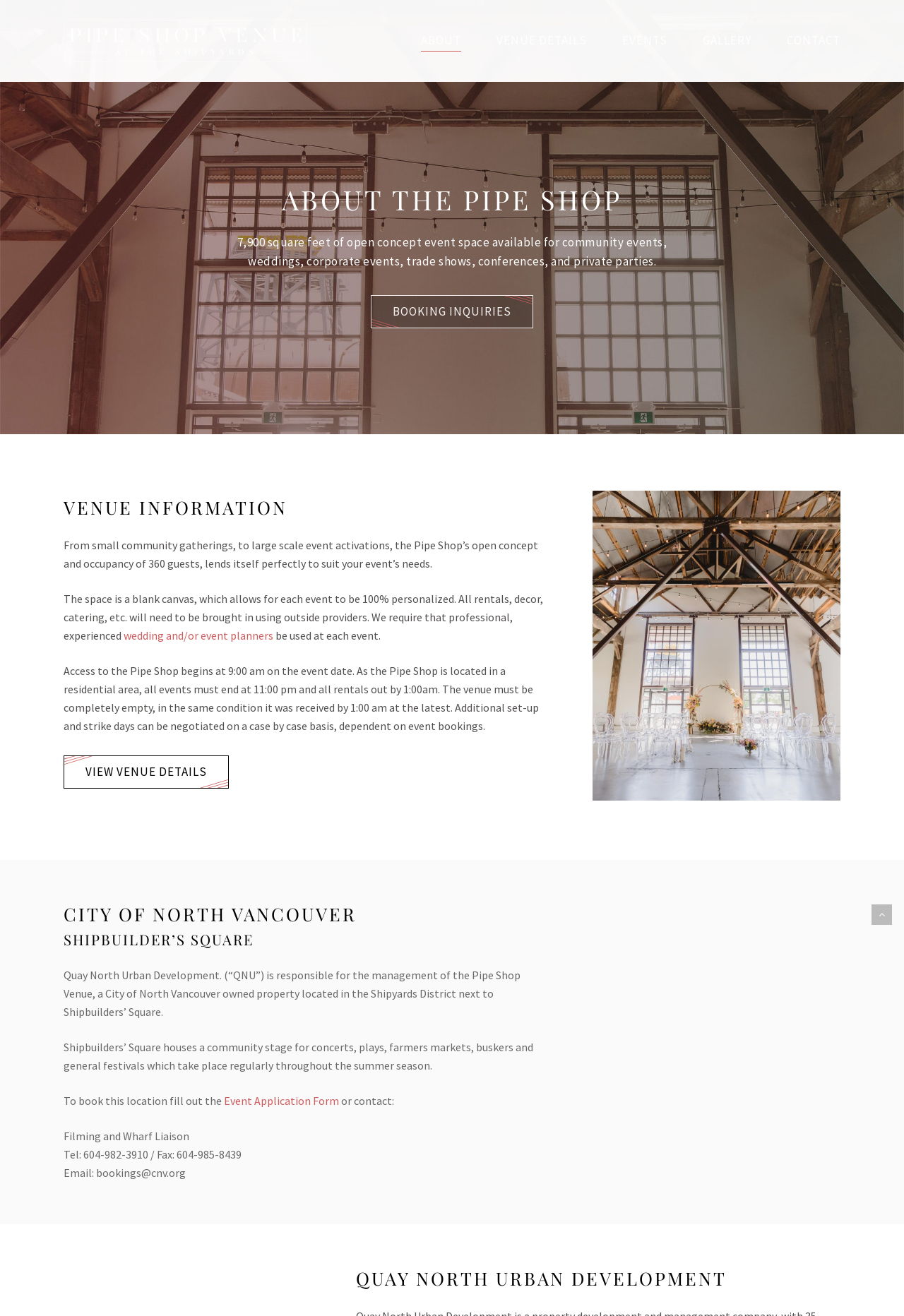Please determine the bounding box coordinates of the section I need to click to accomplish this instruction: "Make a booking inquiry".

[0.41, 0.224, 0.59, 0.249]